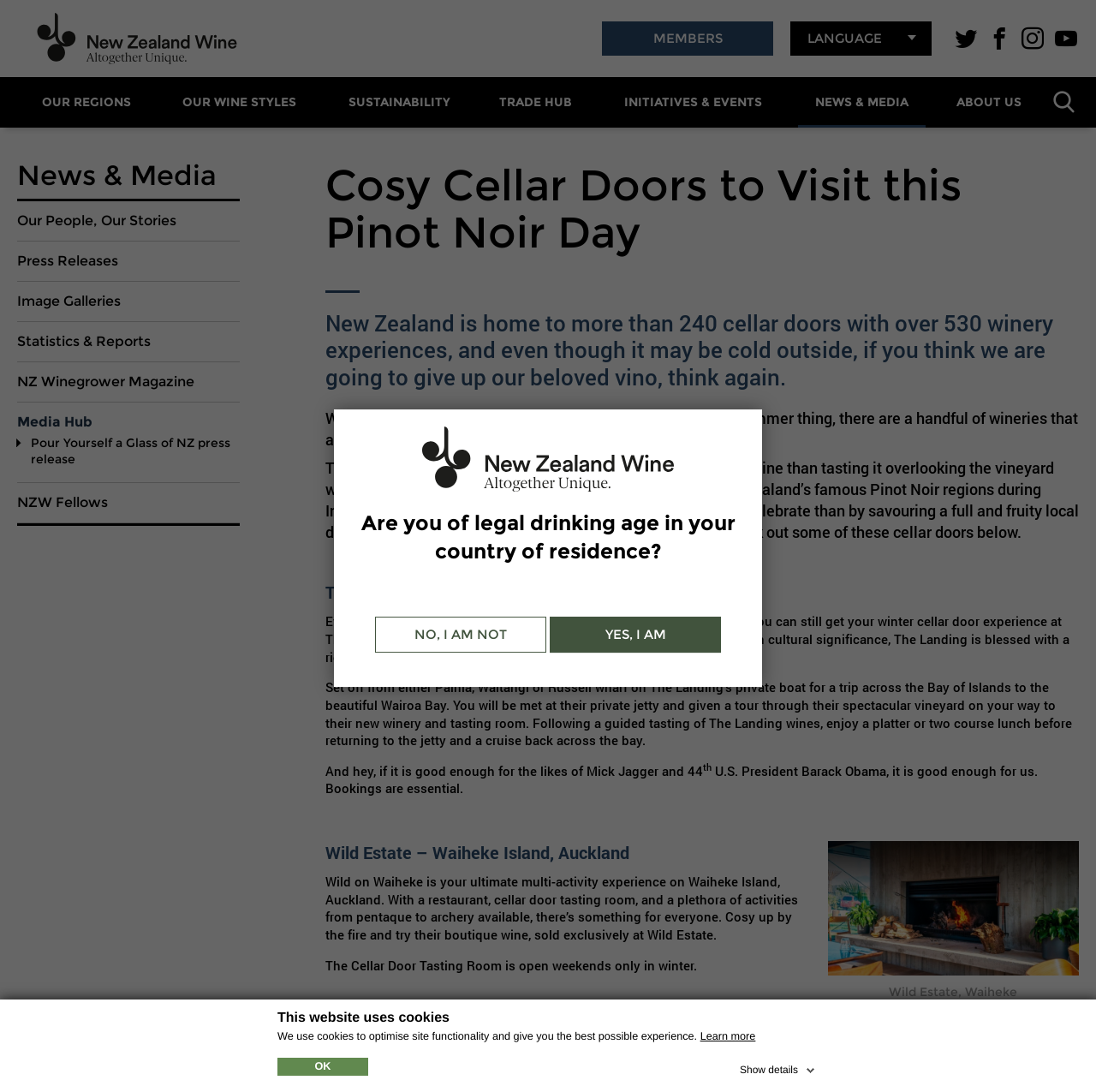Please provide a comprehensive response to the question below by analyzing the image: 
What is the purpose of the website?

I inferred the answer by analyzing the content of the webpage, which includes links to wine regions, wine styles, and sustainability initiatives, indicating that the website is dedicated to promoting New Zealand wine.